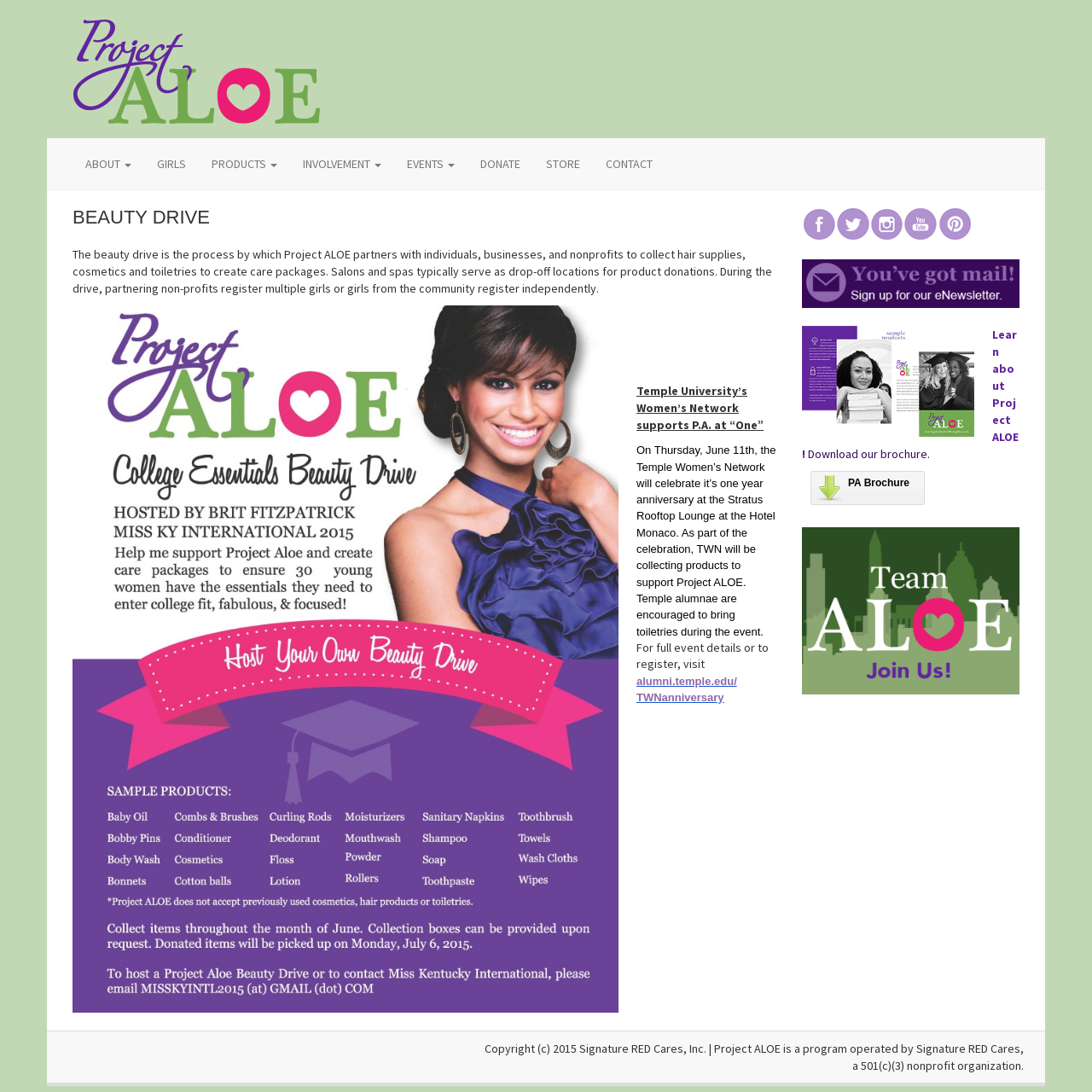Identify and provide the bounding box for the element described by: "alt="VOLUNTEER - SITE BARKER"".

[0.734, 0.551, 0.934, 0.565]